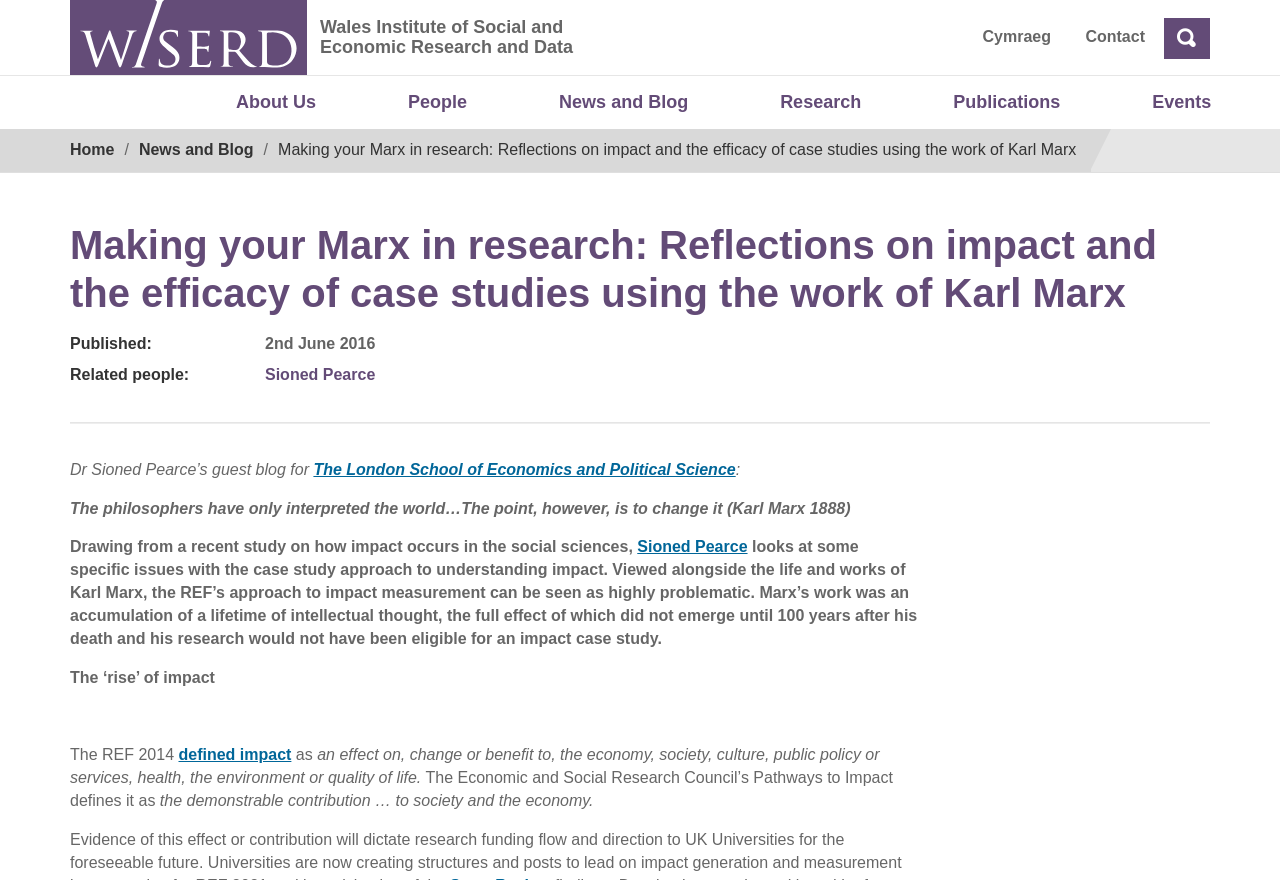Determine the bounding box coordinates for the area that should be clicked to carry out the following instruction: "Search for something".

[0.909, 0.021, 0.945, 0.067]